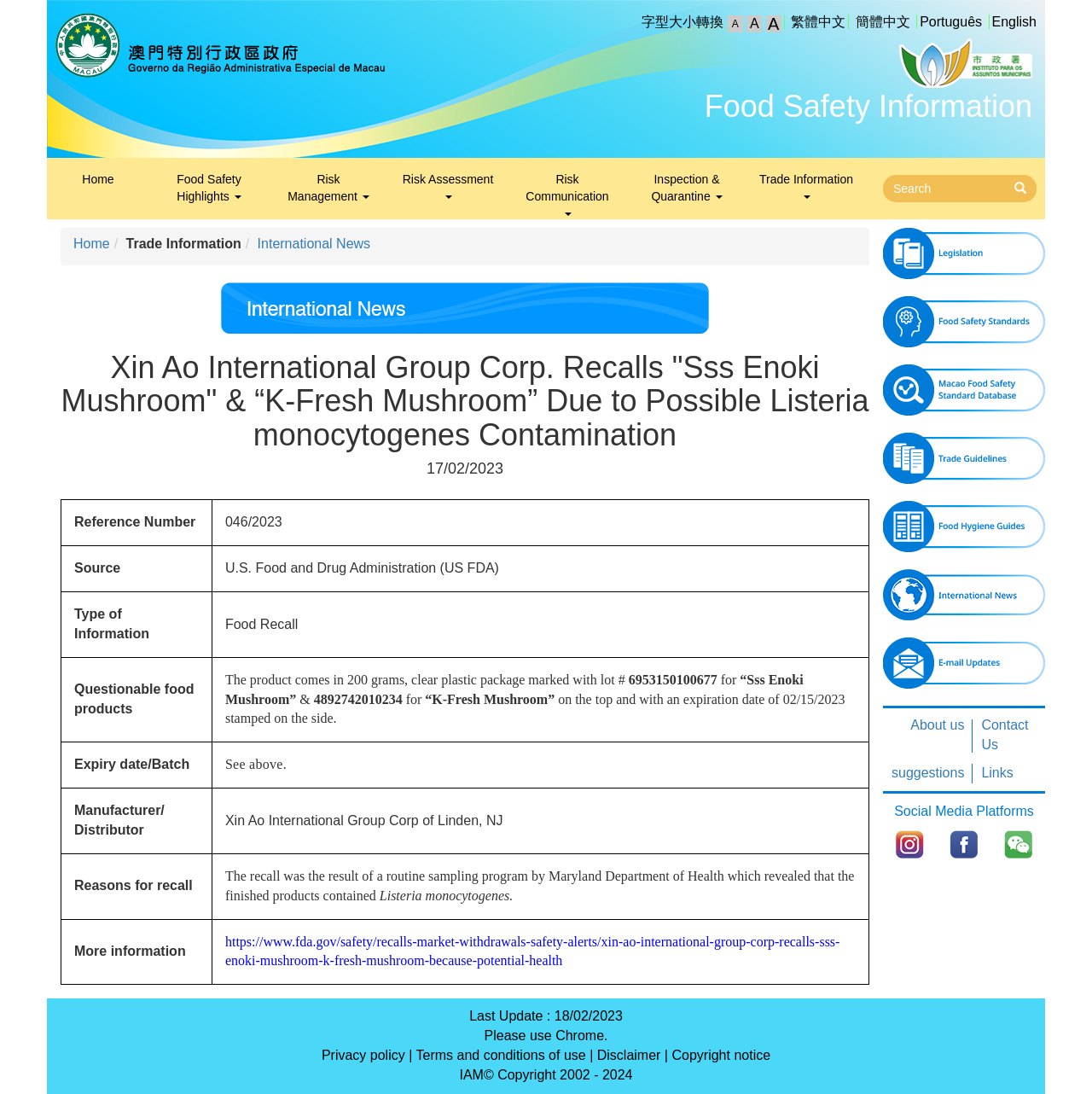Please determine the bounding box coordinates for the element that should be clicked to follow these instructions: "Search for information".

[0.809, 0.16, 0.92, 0.185]